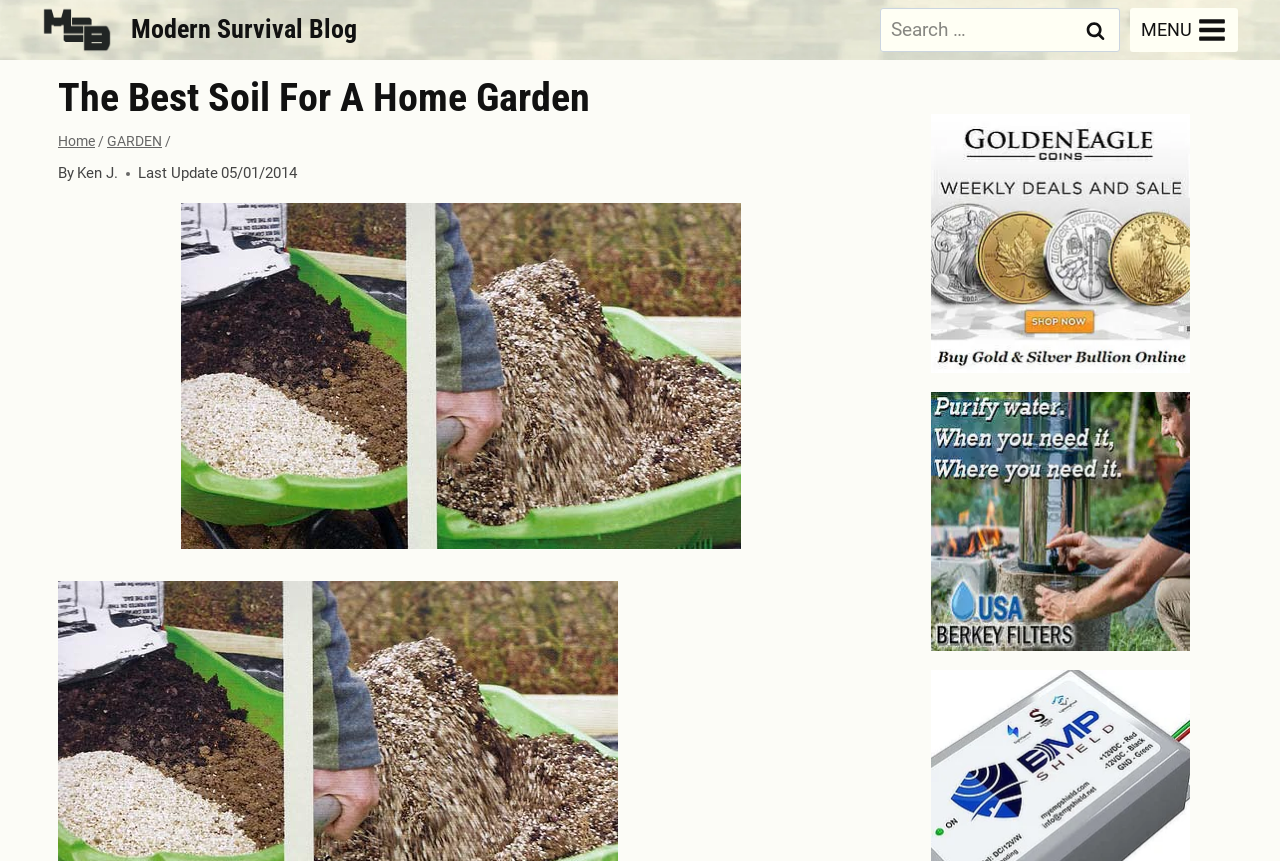What is the author's name?
Based on the image, provide a one-word or brief-phrase response.

Ken J.